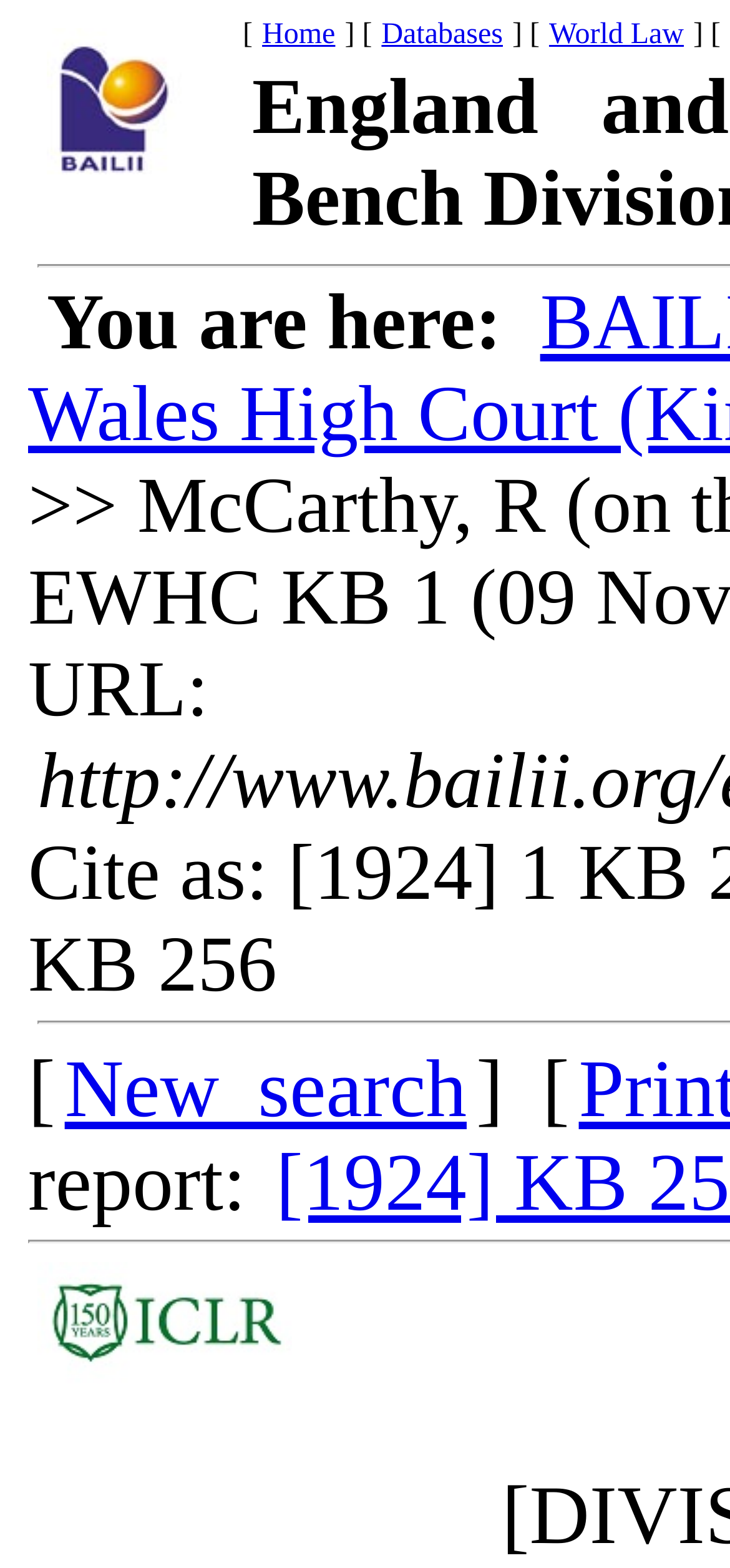Provide a short, one-word or phrase answer to the question below:
What is the URL of the current webpage?

Not provided